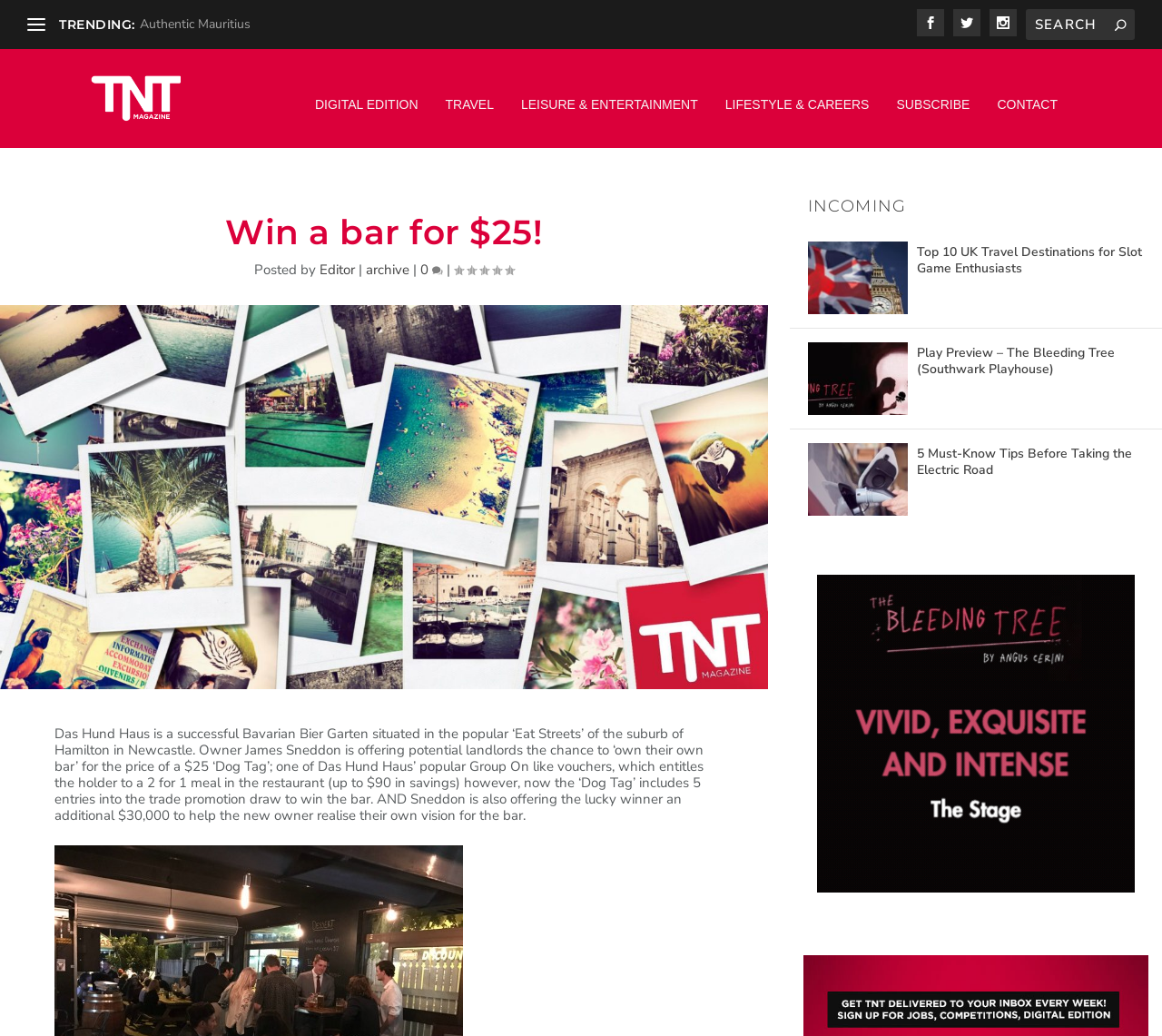Determine the bounding box coordinates of the clickable element to achieve the following action: 'Read about Das Hund Haus'. Provide the coordinates as four float values between 0 and 1, formatted as [left, top, right, bottom].

[0.047, 0.687, 0.605, 0.783]